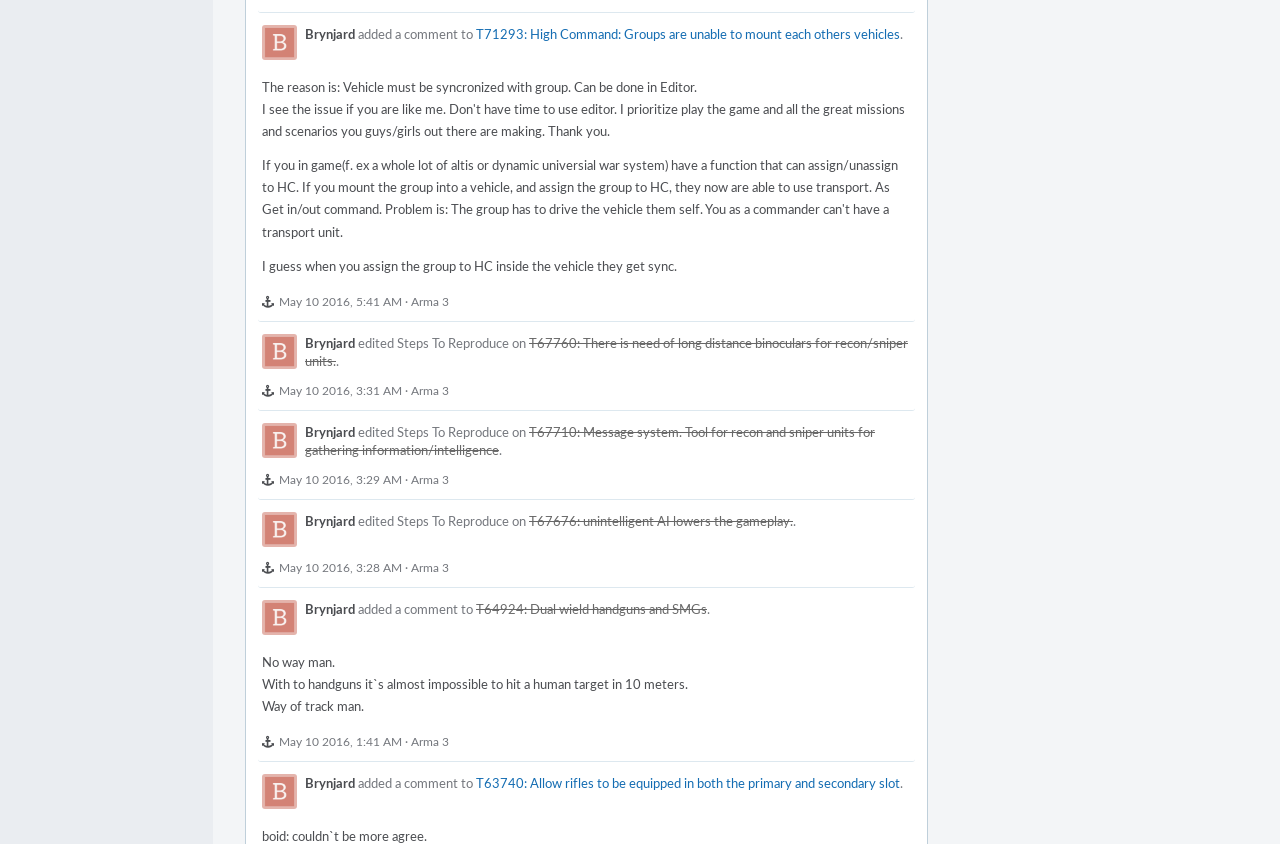Using the description: "Contact", determine the UI element's bounding box coordinates. Ensure the coordinates are in the format of four float numbers between 0 and 1, i.e., [left, top, right, bottom].

None